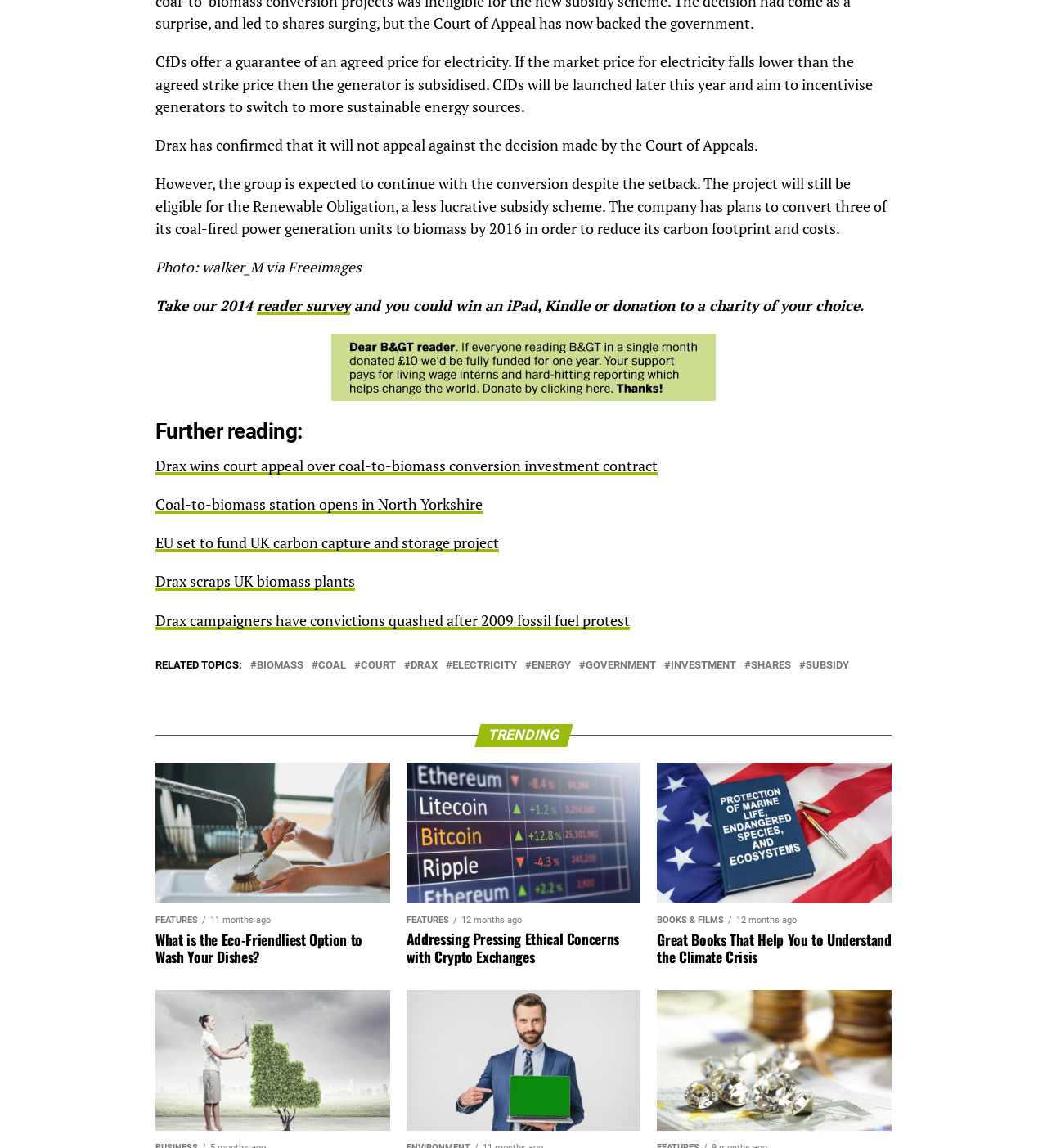Determine the bounding box coordinates of the region I should click to achieve the following instruction: "Help B&GT stay free". Ensure the bounding box coordinates are four float numbers between 0 and 1, i.e., [left, top, right, bottom].

[0.148, 0.291, 0.852, 0.349]